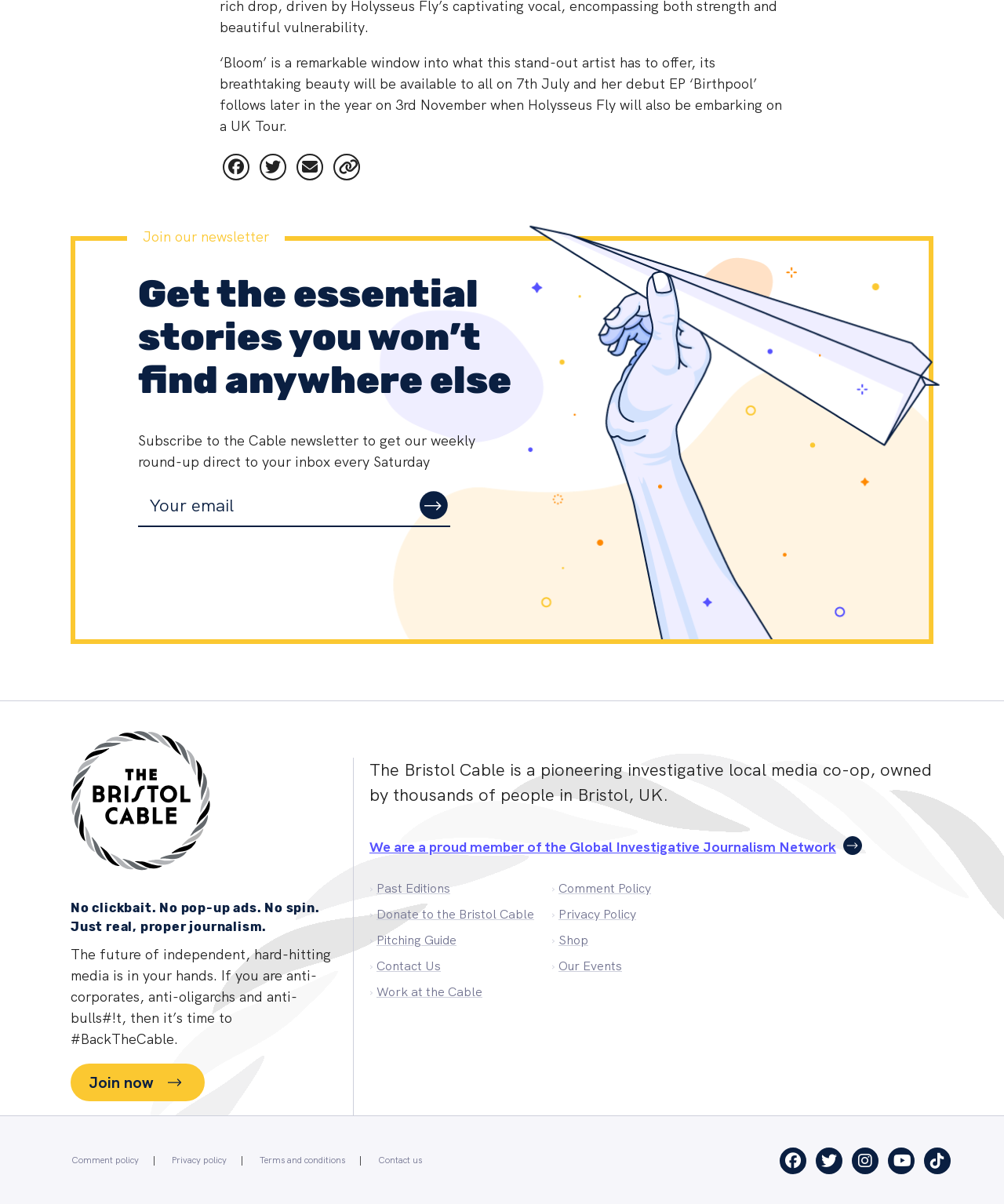Please determine the bounding box coordinates for the element that should be clicked to follow these instructions: "Click on Join now".

[0.07, 0.883, 0.204, 0.914]